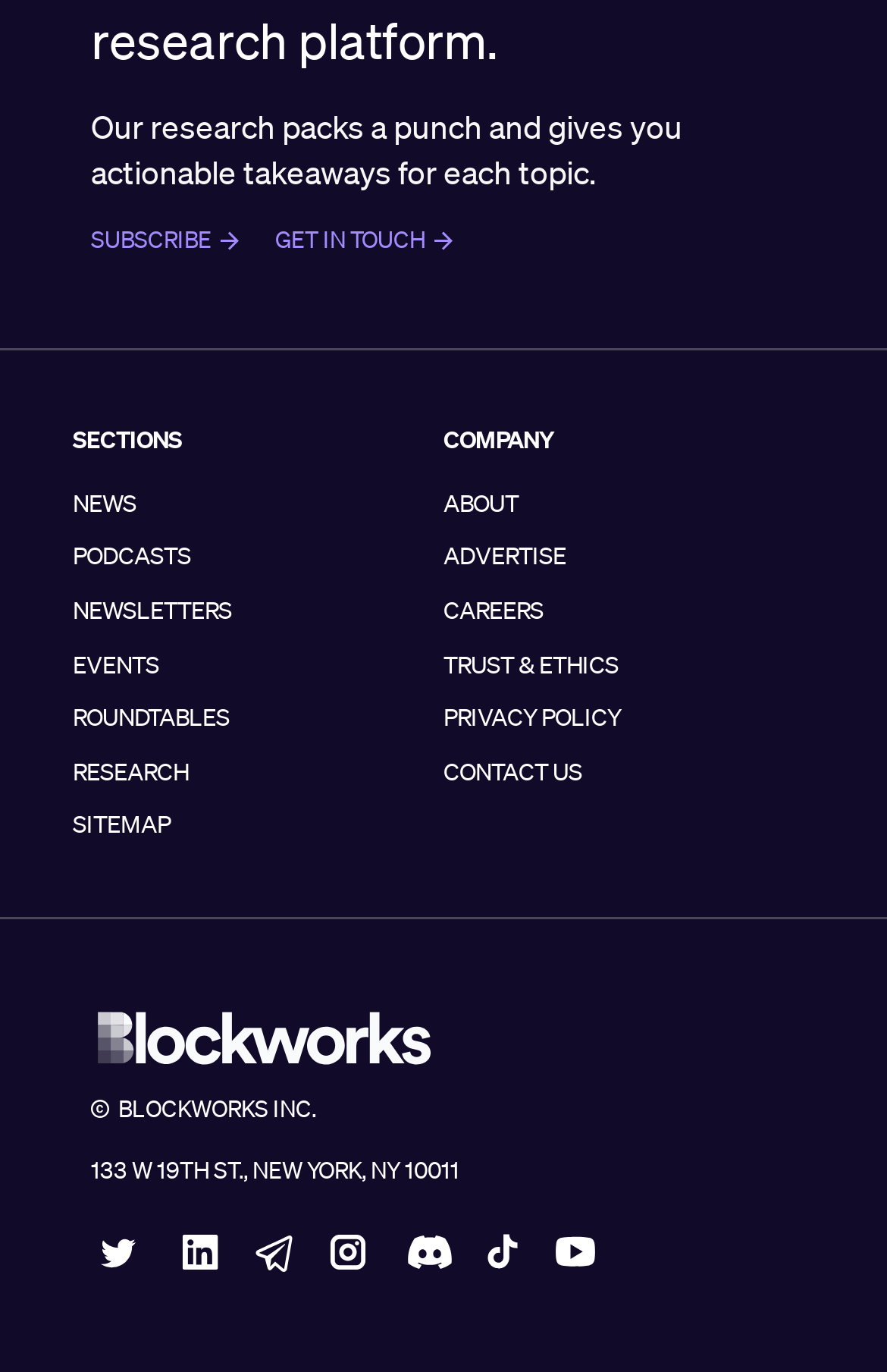Determine the coordinates of the bounding box that should be clicked to complete the instruction: "Follow on Twitter". The coordinates should be represented by four float numbers between 0 and 1: [left, top, right, bottom].

[0.103, 0.892, 0.164, 0.932]